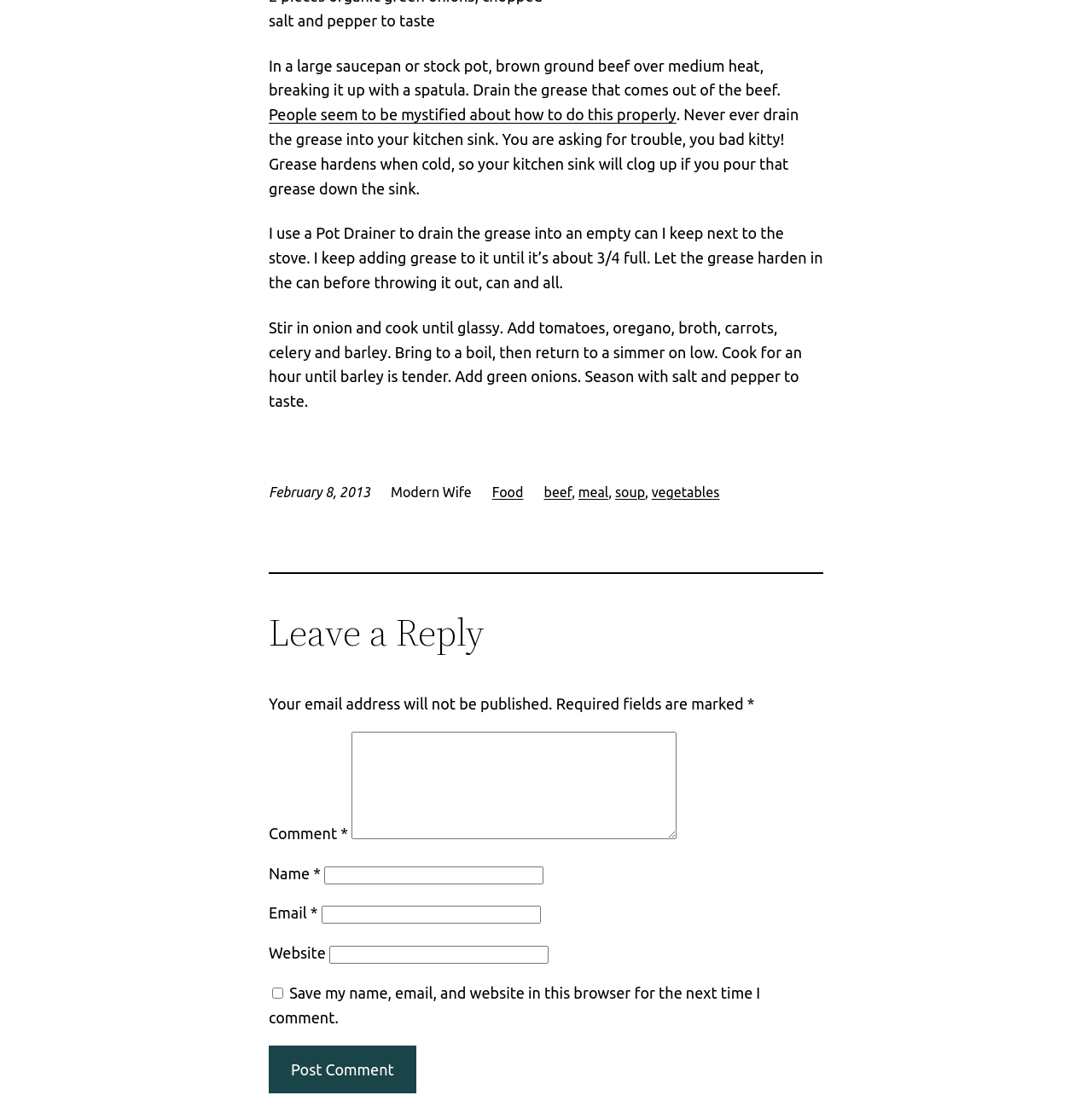What is the purpose of the Pot Drainer?
Please provide a comprehensive and detailed answer to the question.

The fifth StaticText element explains that 'I use a Pot Drainer to drain the grease into an empty can I keep next to the stove.' This implies that the Pot Drainer is used to drain grease from the cooking process.